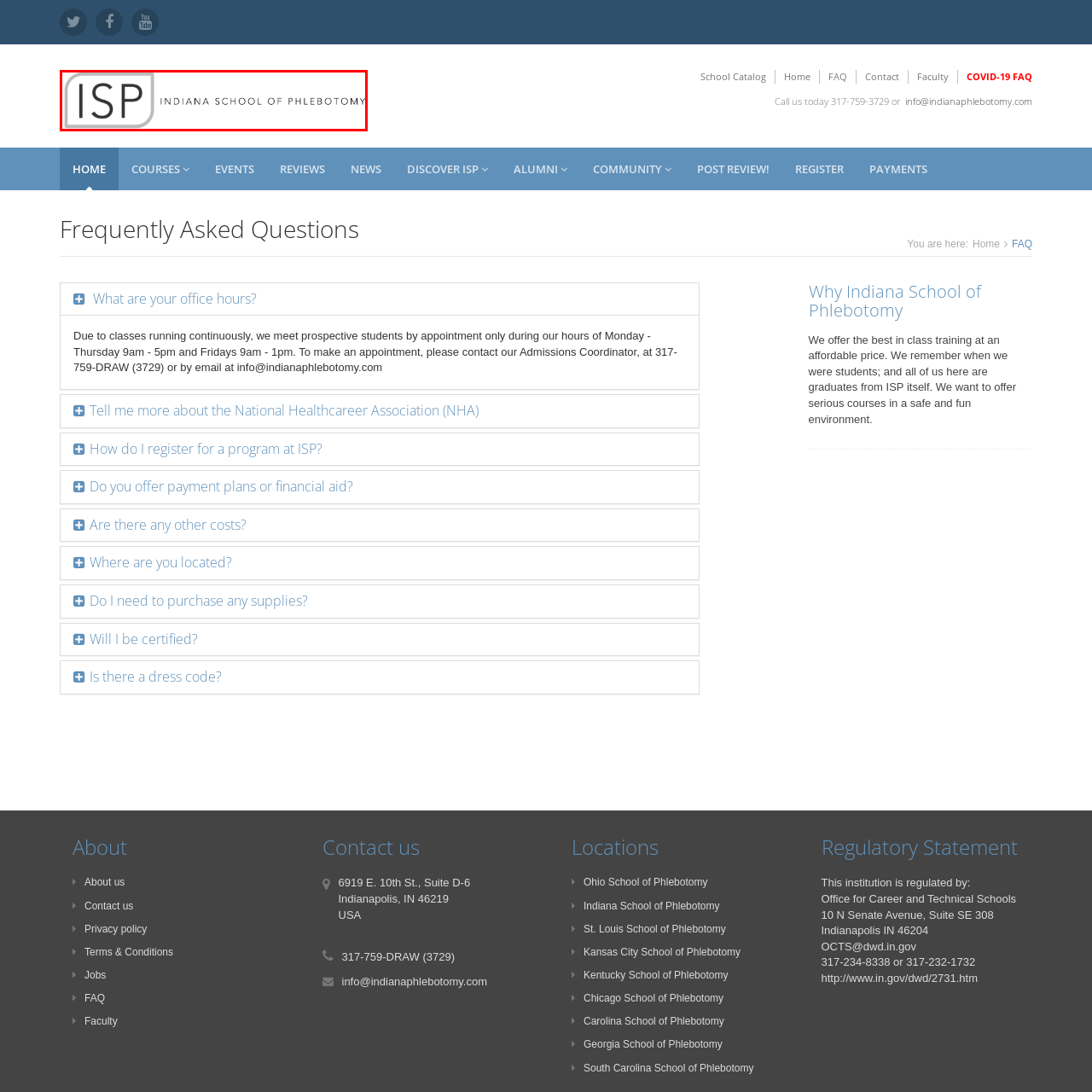Examine the image inside the red bounding box and deliver a thorough answer to the question that follows, drawing information from the image: What field does the institution focus on?

The logo and branding of the institution convey a focus on preparing students for careers in the healthcare sector, specifically in the field of phlebotomy, as indicated by the name 'INDIANA SCHOOL OF PHLEBOTOMY'.